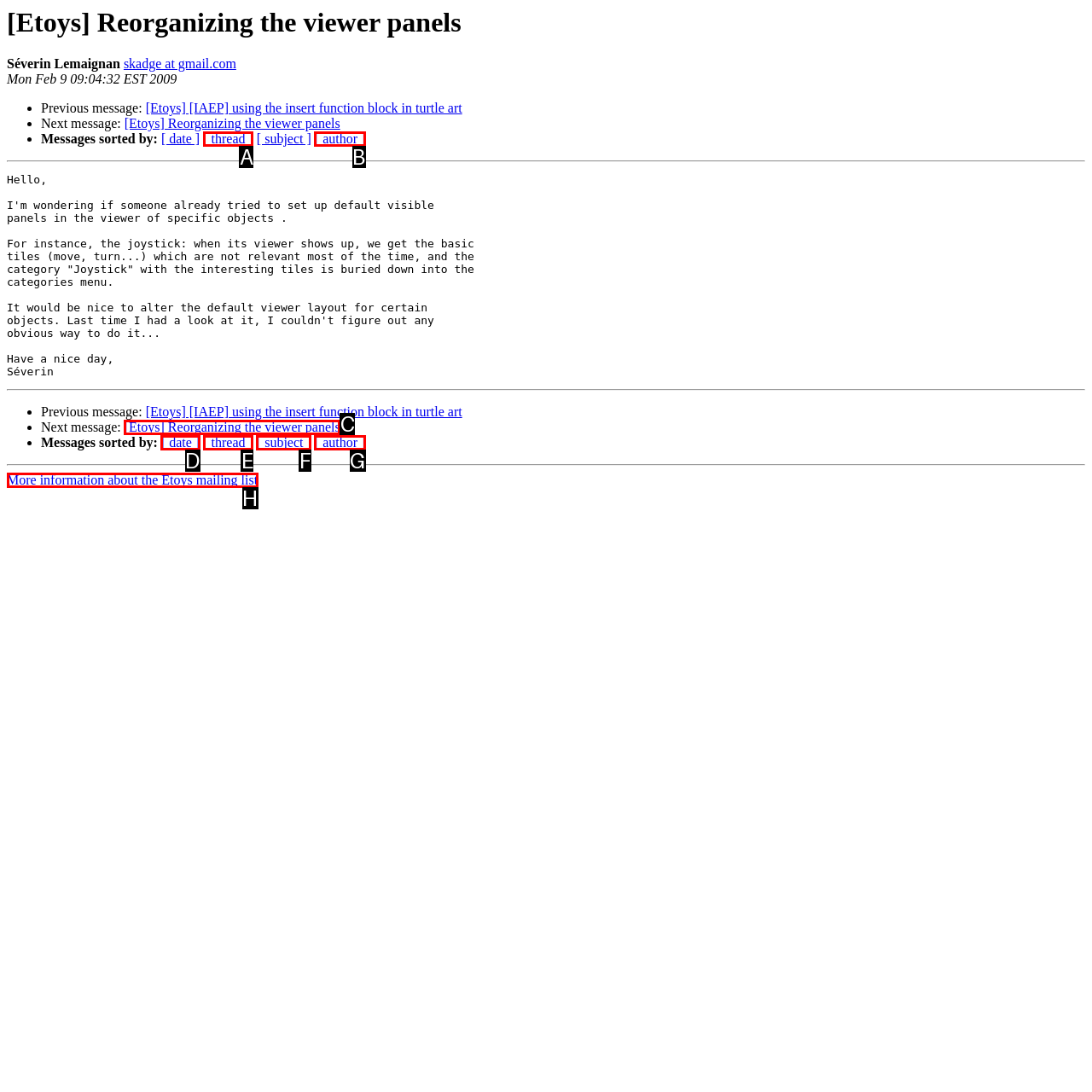Determine which HTML element best fits the description: [Etoys] Reorganizing the viewer panels
Answer directly with the letter of the matching option from the available choices.

C